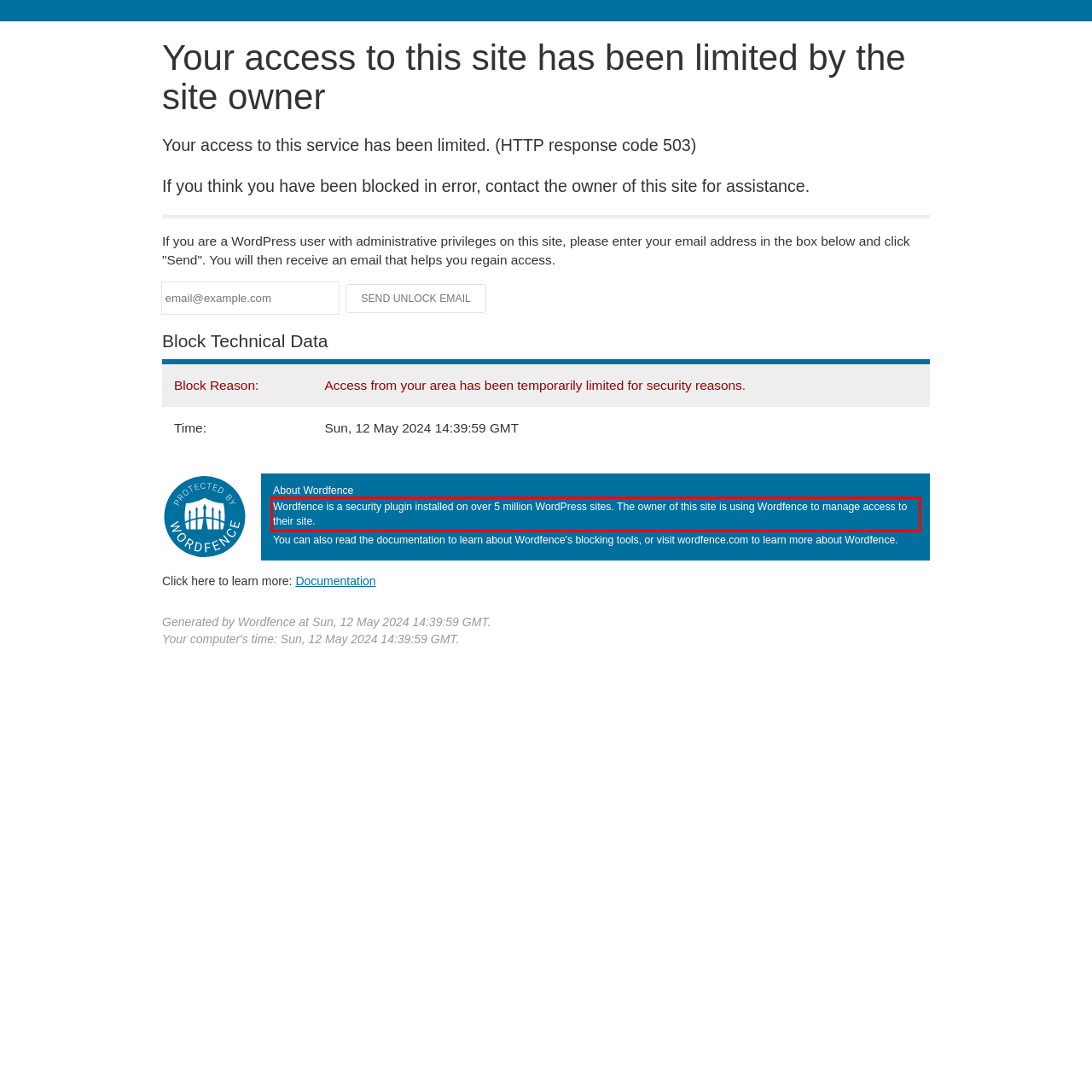Please look at the screenshot provided and find the red bounding box. Extract the text content contained within this bounding box.

Wordfence is a security plugin installed on over 5 million WordPress sites. The owner of this site is using Wordfence to manage access to their site.